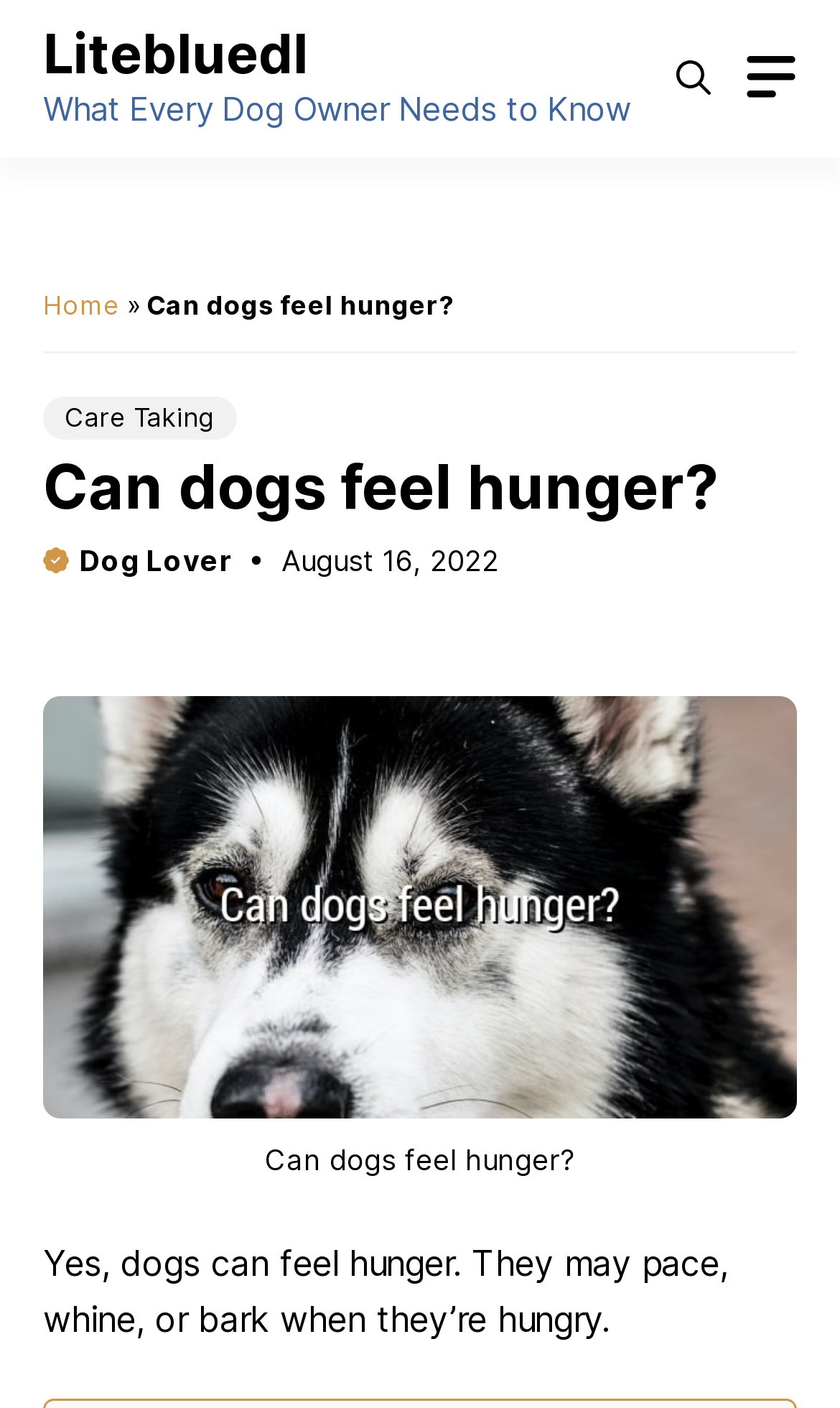What is the category of this article?
Based on the screenshot, answer the question with a single word or phrase.

Care Taking